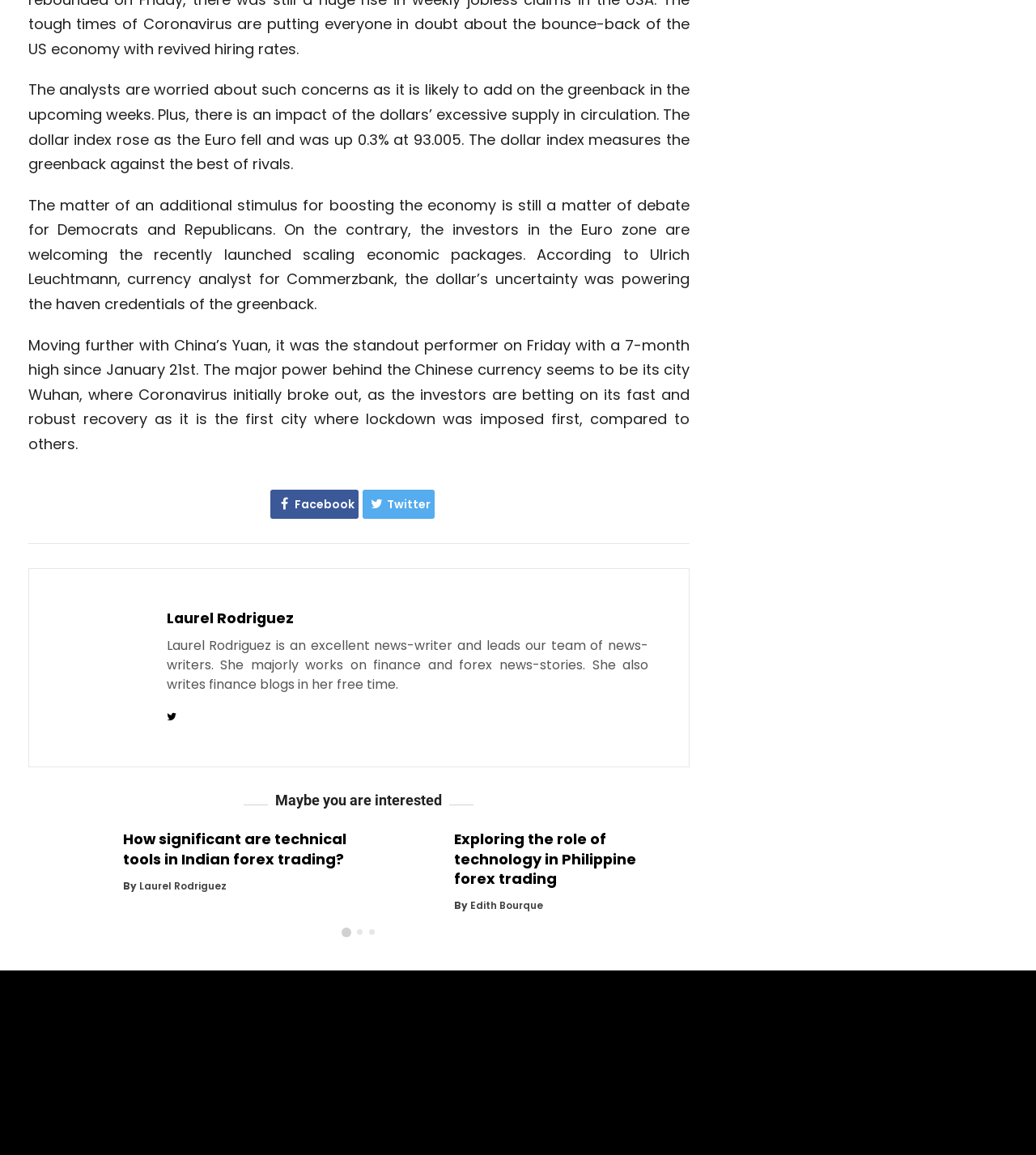Based on the element description: "Jeanette Demott", identify the bounding box coordinates for this UI element. The coordinates must be four float numbers between 0 and 1, listed as [left, top, right, bottom].

[0.773, 0.78, 0.861, 0.789]